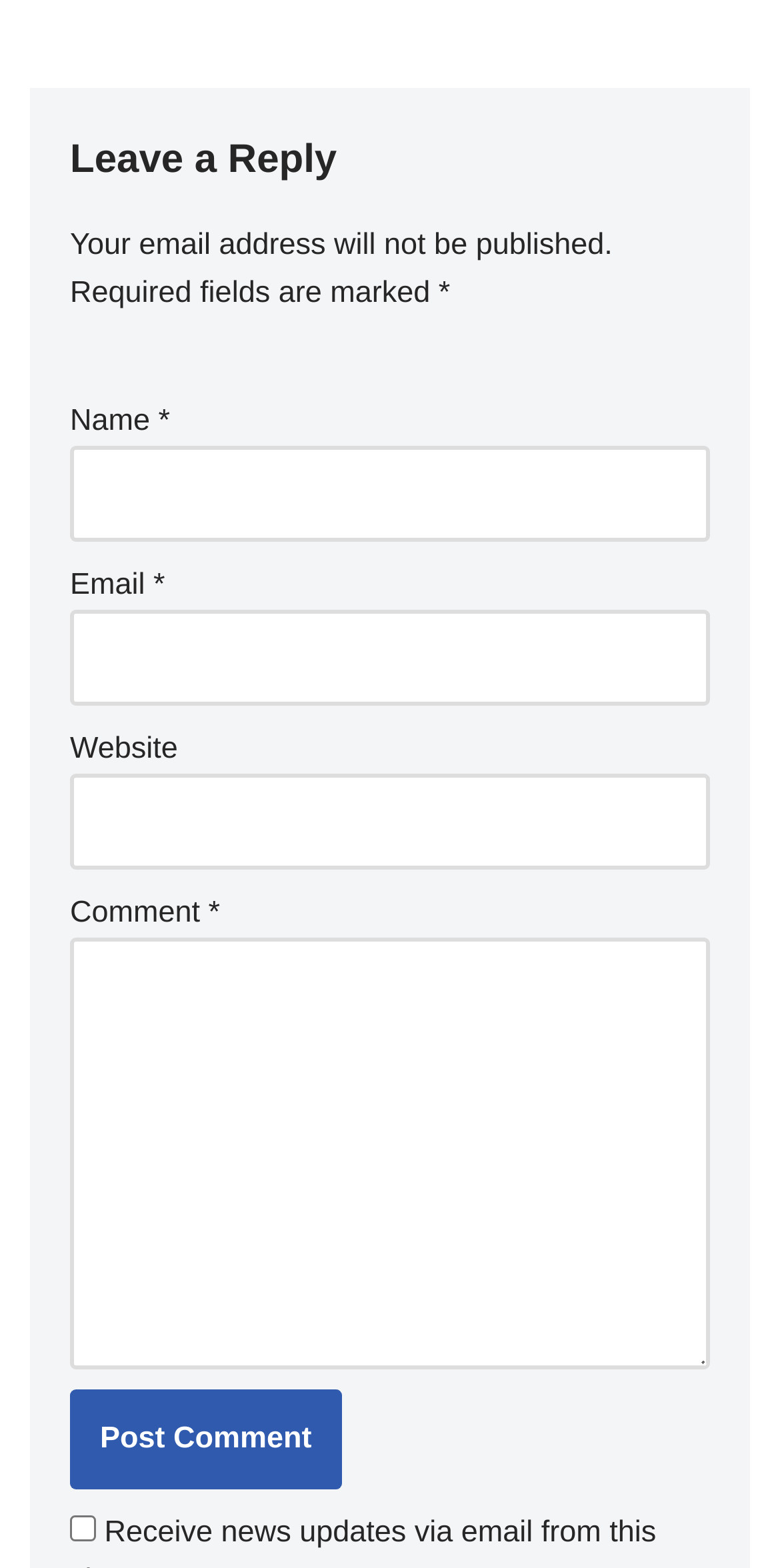What information is promised to be kept private?
Please answer the question as detailed as possible based on the image.

The text above the form fields states 'Your email address will not be published.', indicating that the website promises not to share or display the user's email address publicly.